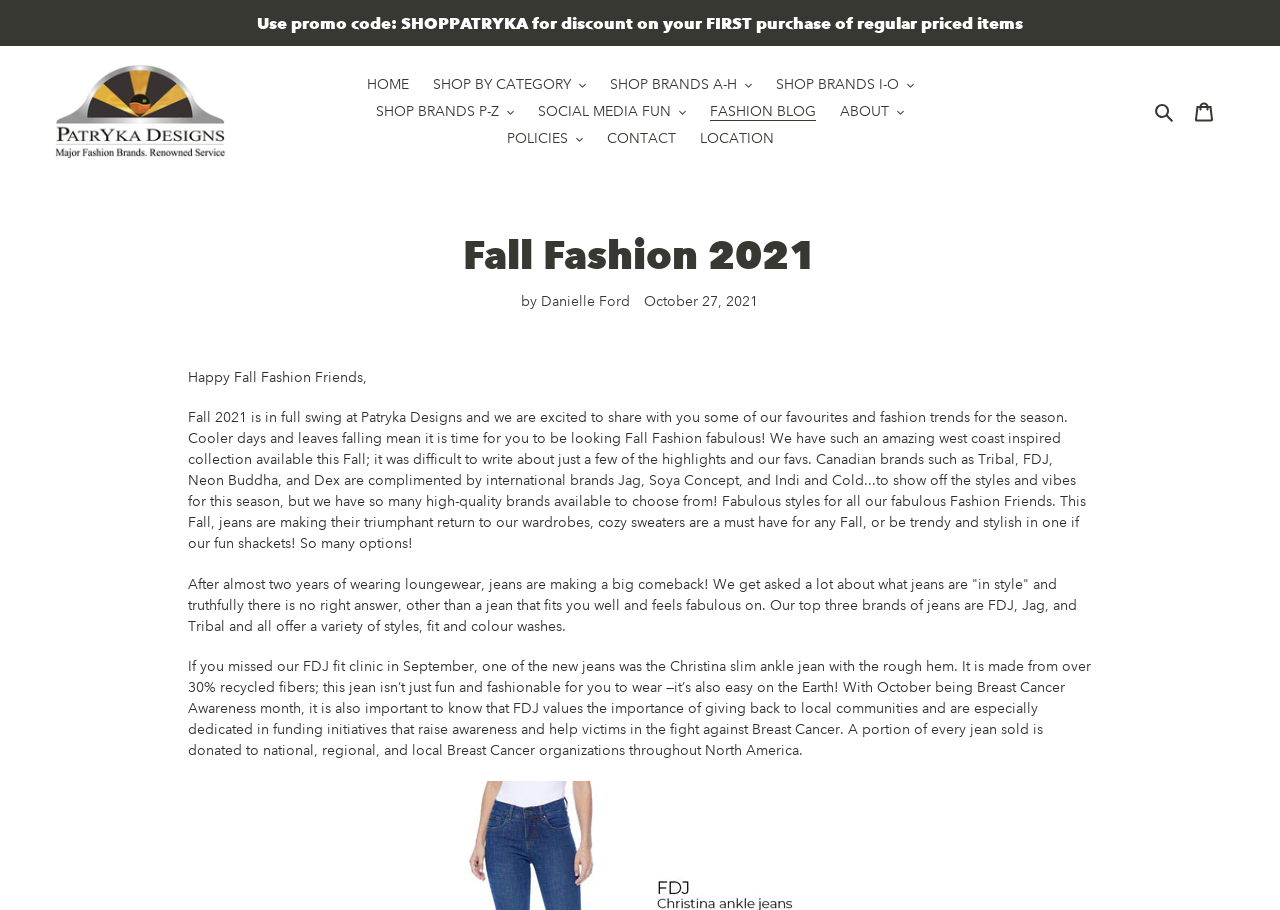Pinpoint the bounding box coordinates of the element you need to click to execute the following instruction: "Search for products". The bounding box should be represented by four float numbers between 0 and 1, in the format [left, top, right, bottom].

[0.897, 0.109, 0.924, 0.136]